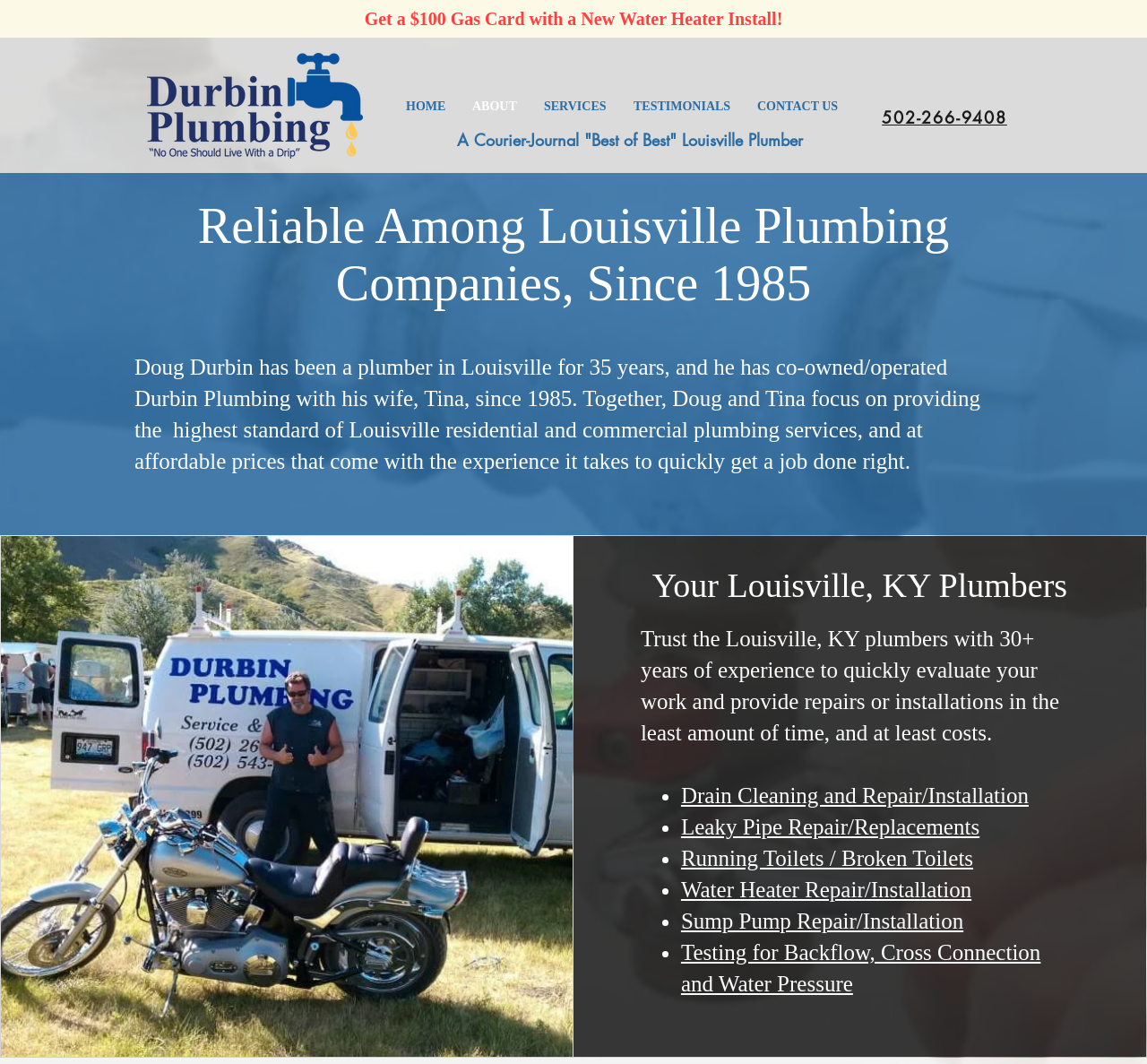Given the description of the UI element: "Drain Cleaning and Repair/Installation", predict the bounding box coordinates in the form of [left, top, right, bottom], with each value being a float between 0 and 1.

[0.594, 0.736, 0.897, 0.759]